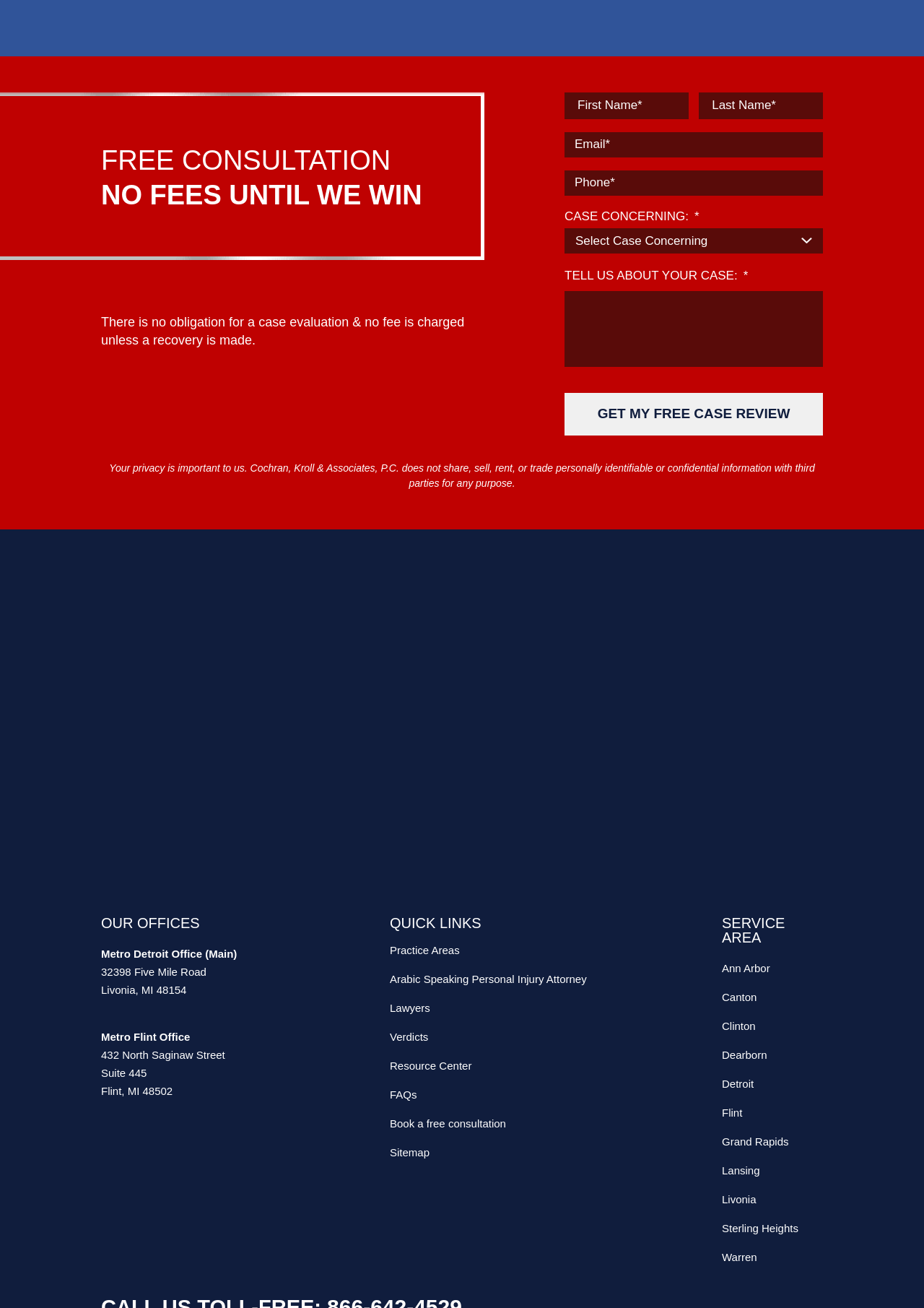Answer the question below in one word or phrase:
What is the purpose of the free consultation?

No fees until win